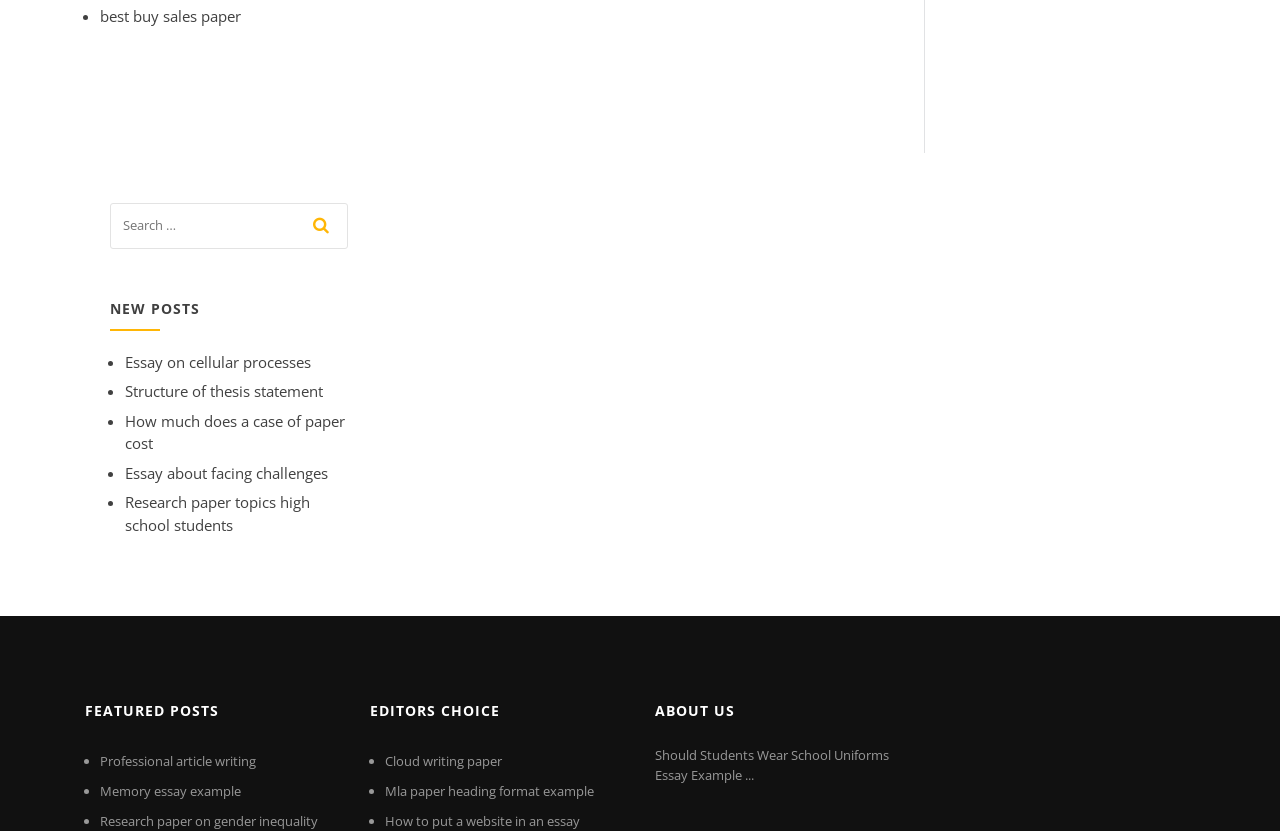Please determine the bounding box coordinates, formatted as (top-left x, top-left y, bottom-right x, bottom-right y), with all values as floating point numbers between 0 and 1. Identify the bounding box of the region described as: Professional article writing

[0.078, 0.905, 0.2, 0.927]